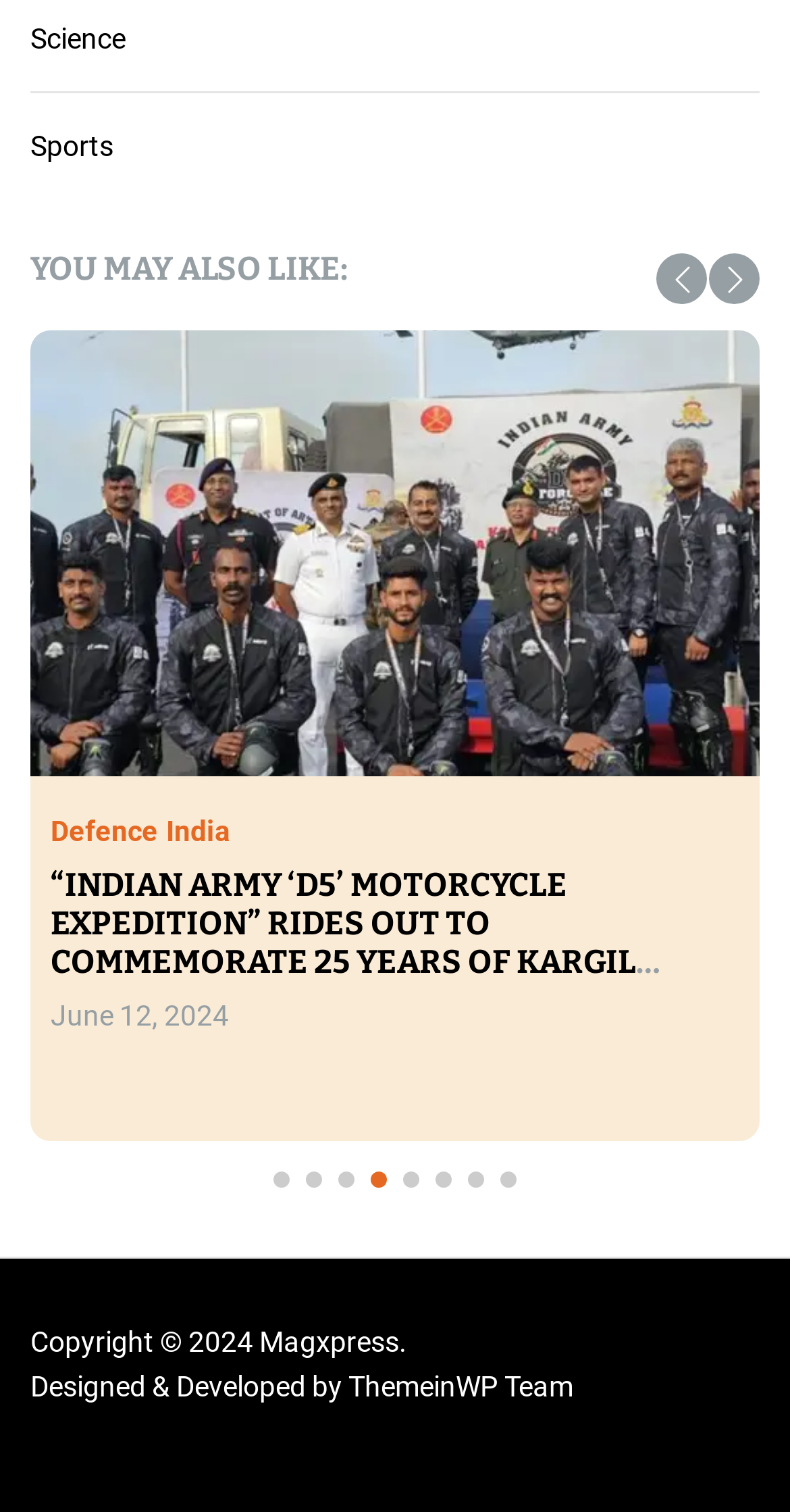What is the date of the article?
Please provide an in-depth and detailed response to the question.

The date of the article can be determined by looking at the time element which contains the text 'June 12, 2024'.